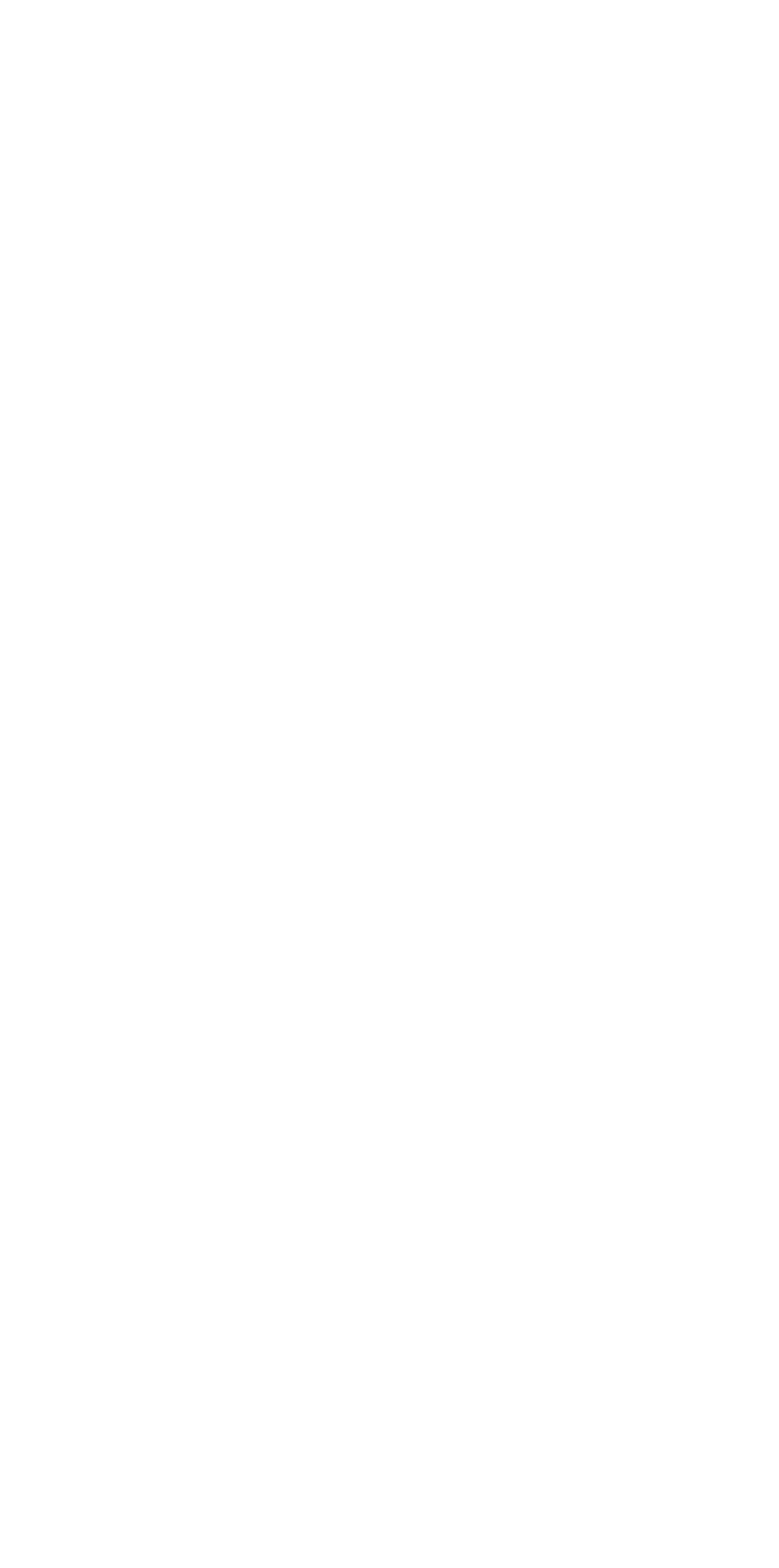Determine the bounding box coordinates for the element that should be clicked to follow this instruction: "view news article about ai in tourism and hospitality". The coordinates should be given as four float numbers between 0 and 1, in the format [left, top, right, bottom].

[0.103, 0.223, 0.882, 0.292]